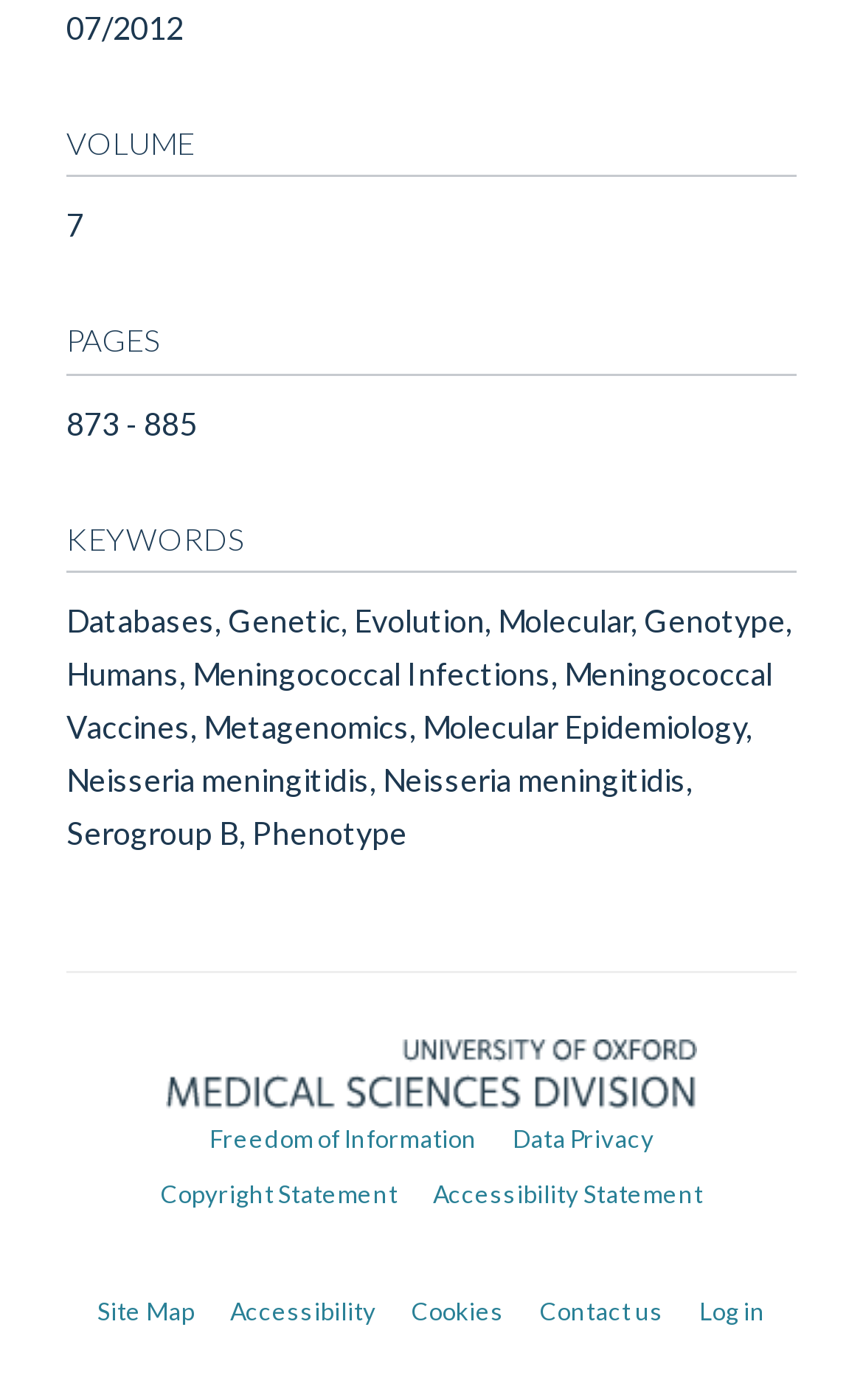Find the bounding box of the UI element described as: "Accessibility". The bounding box coordinates should be given as four float values between 0 and 1, i.e., [left, top, right, bottom].

[0.267, 0.926, 0.436, 0.947]